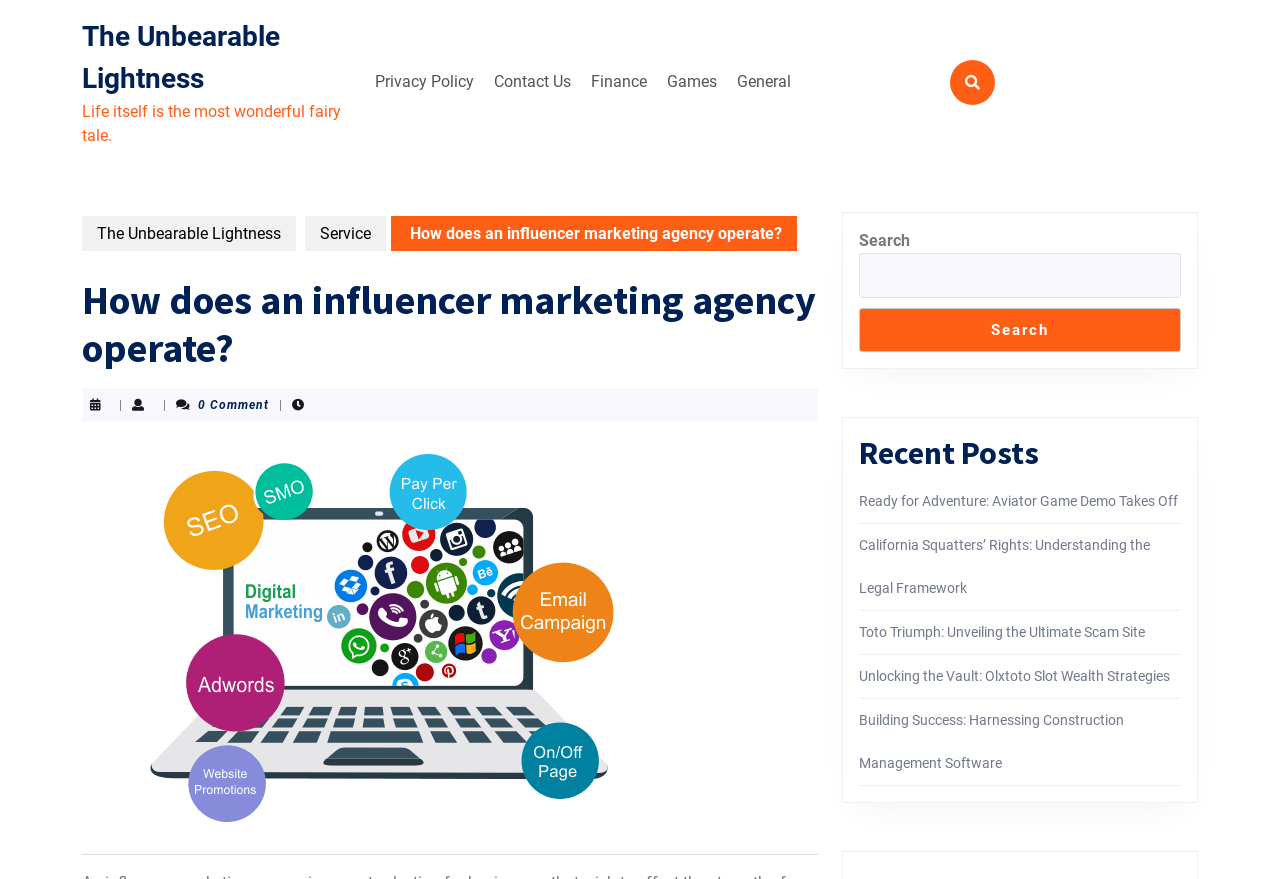What is the title of the main article?
Refer to the image and give a detailed answer to the question.

I found the title of the main article, which is a heading element with bounding box coordinates [0.064, 0.314, 0.639, 0.423]. The title is 'How does an influencer marketing agency operate?'.